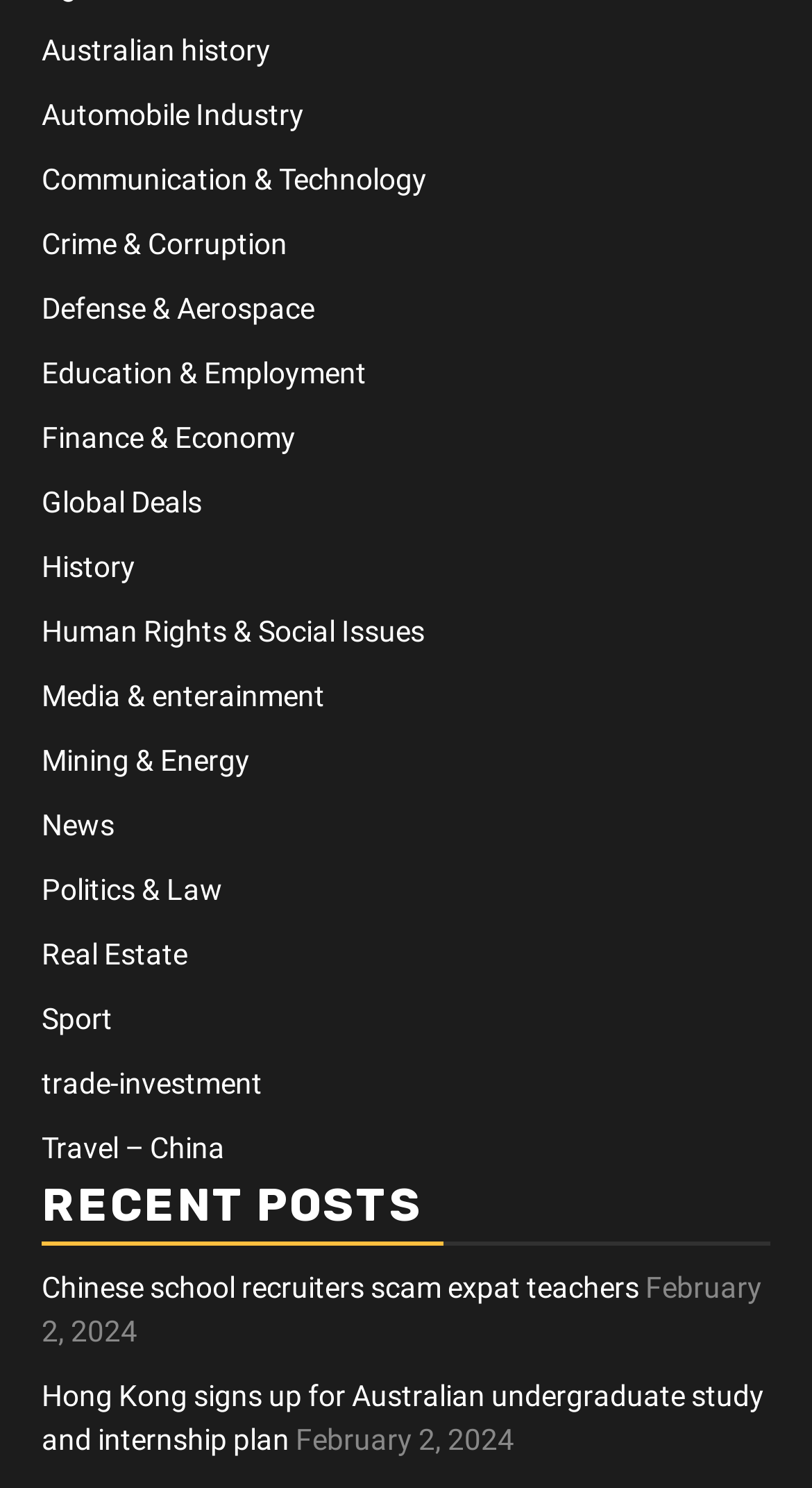Please locate the bounding box coordinates of the element that should be clicked to achieve the given instruction: "Explore news".

[0.051, 0.543, 0.141, 0.566]